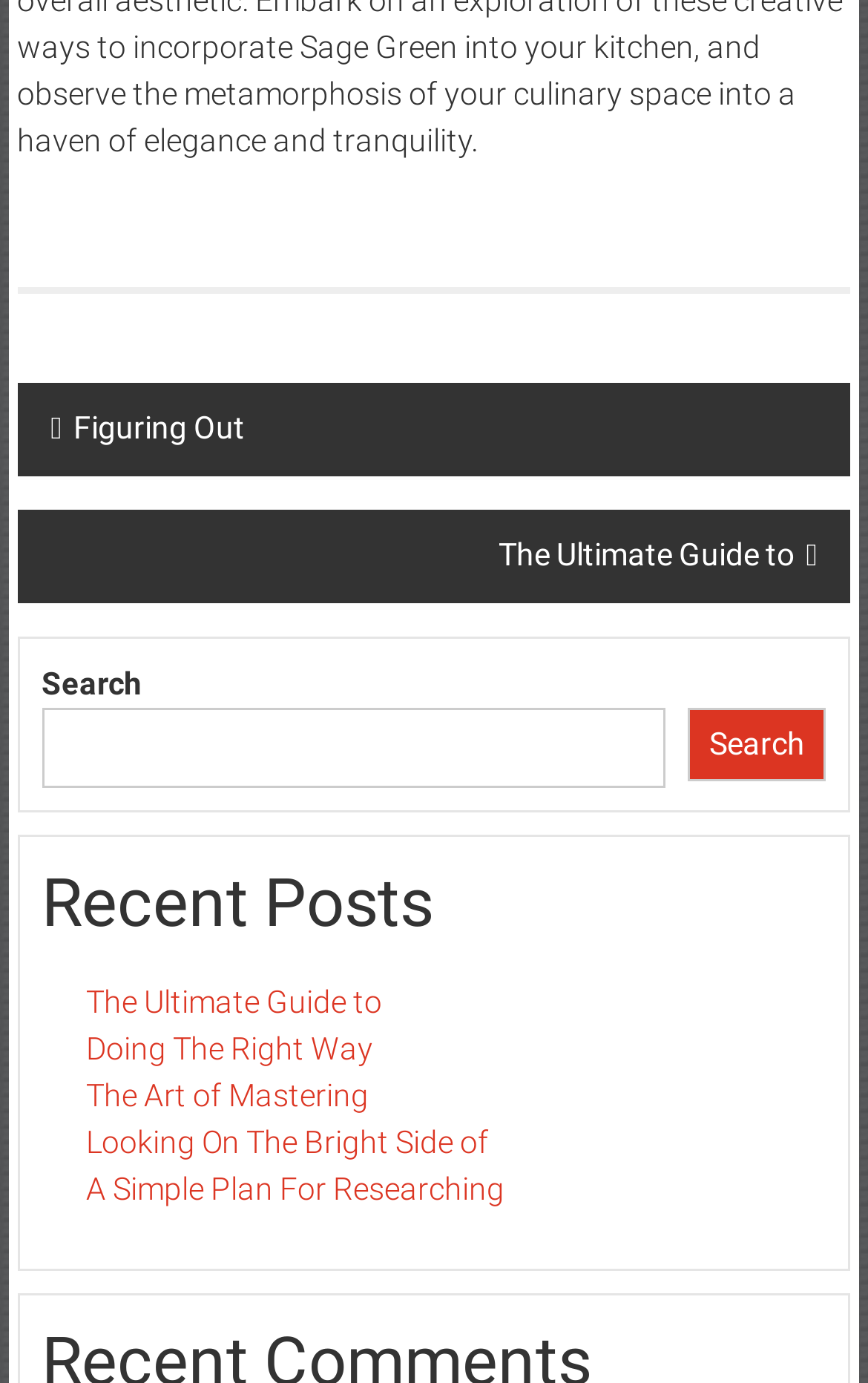How many sections are there in the webpage?
Provide an in-depth and detailed answer to the question.

The webpage can be divided into three sections: the post navigation section at the top, the search section in the middle, and the recent posts section at the bottom. Each section has distinct content and functionality.